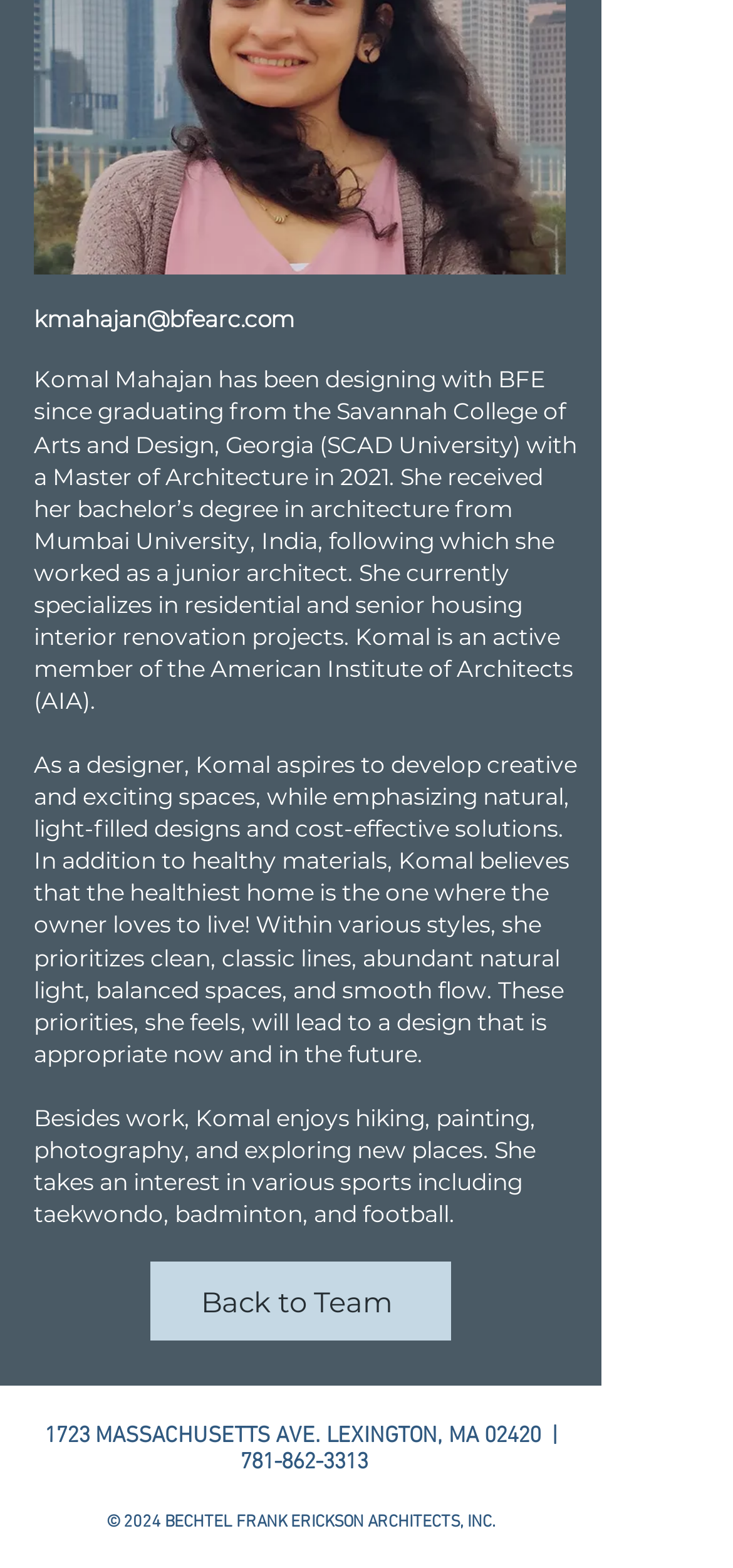Bounding box coordinates are given in the format (top-left x, top-left y, bottom-right x, bottom-right y). All values should be floating point numbers between 0 and 1. Provide the bounding box coordinate for the UI element described as: Back to Team

[0.205, 0.805, 0.615, 0.855]